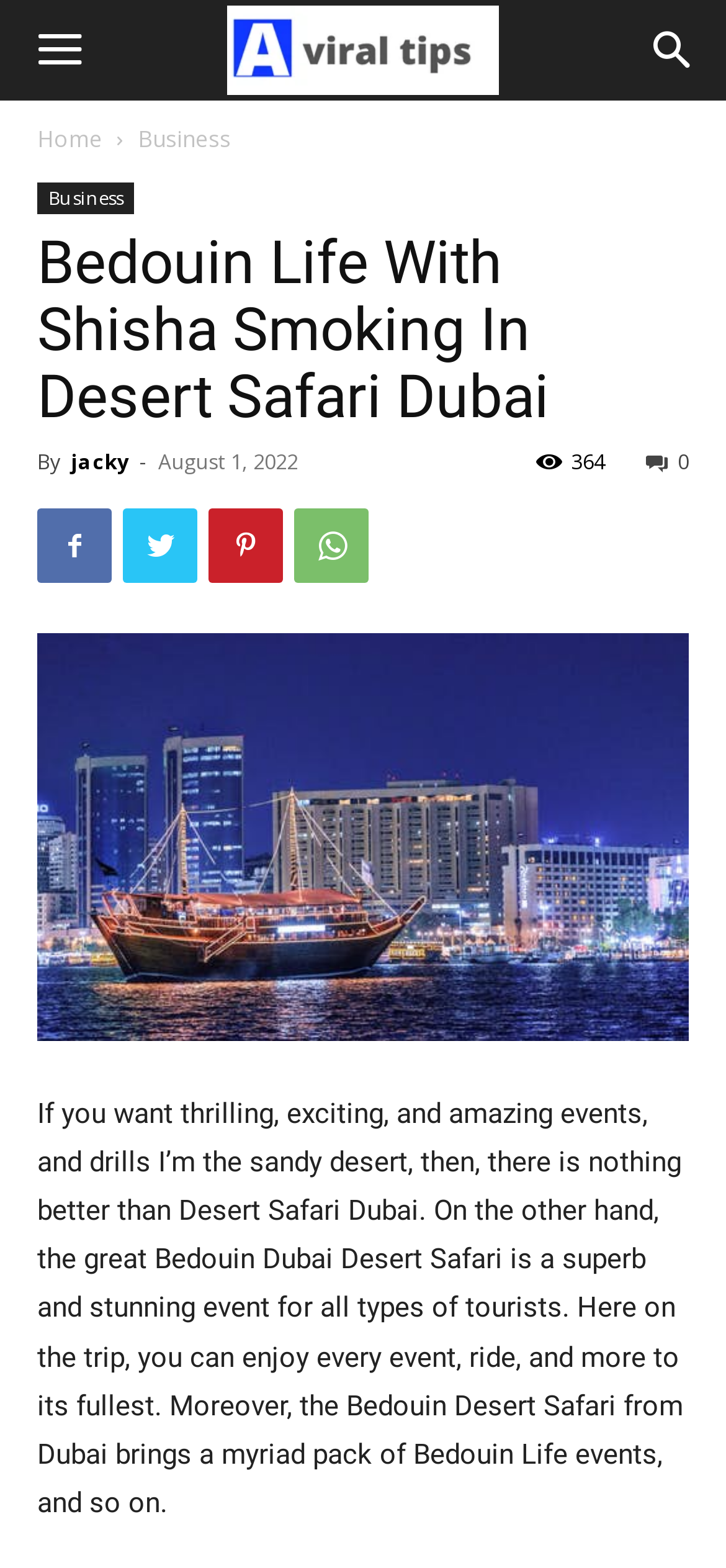Please find and give the text of the main heading on the webpage.

Bedouin Life With Shisha Smoking In Desert Safari Dubai